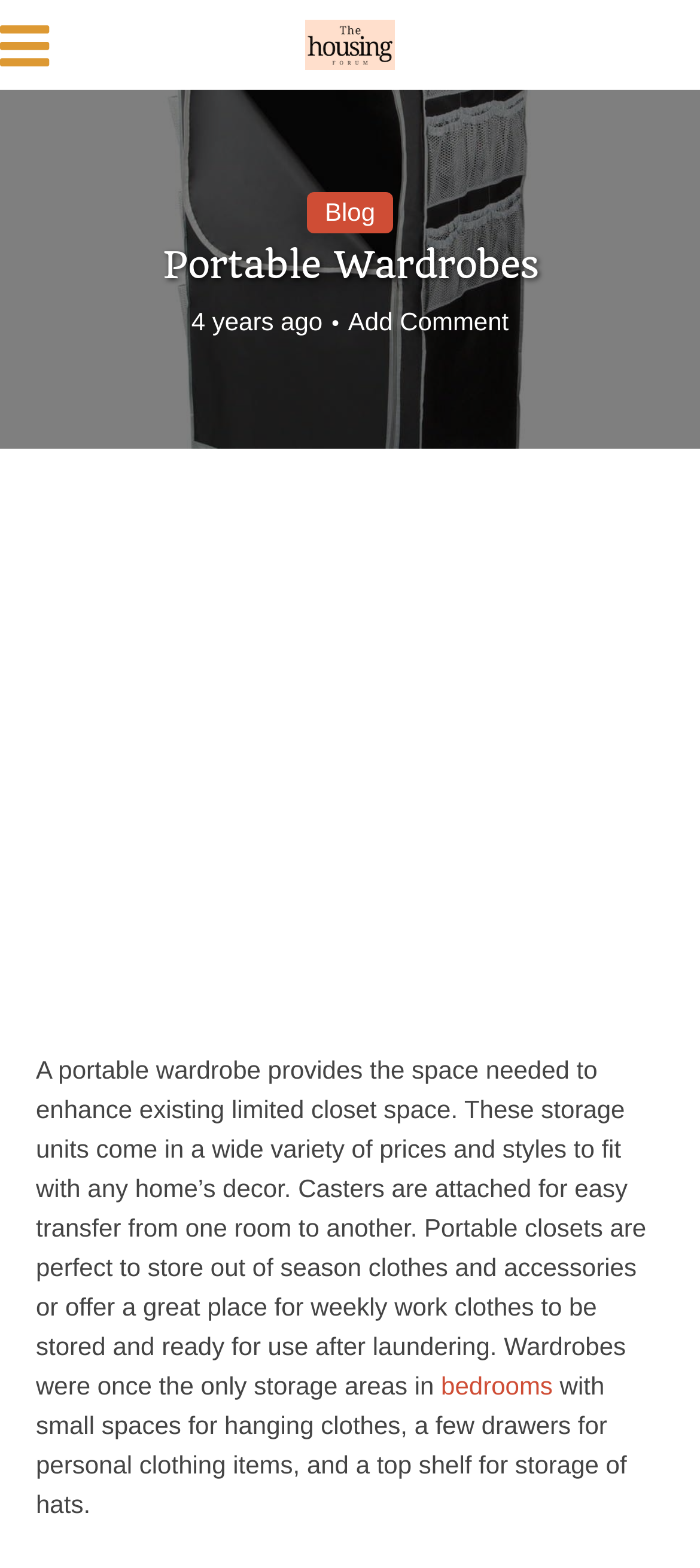What is the purpose of a portable wardrobe?
Answer the question with just one word or phrase using the image.

To enhance closet space